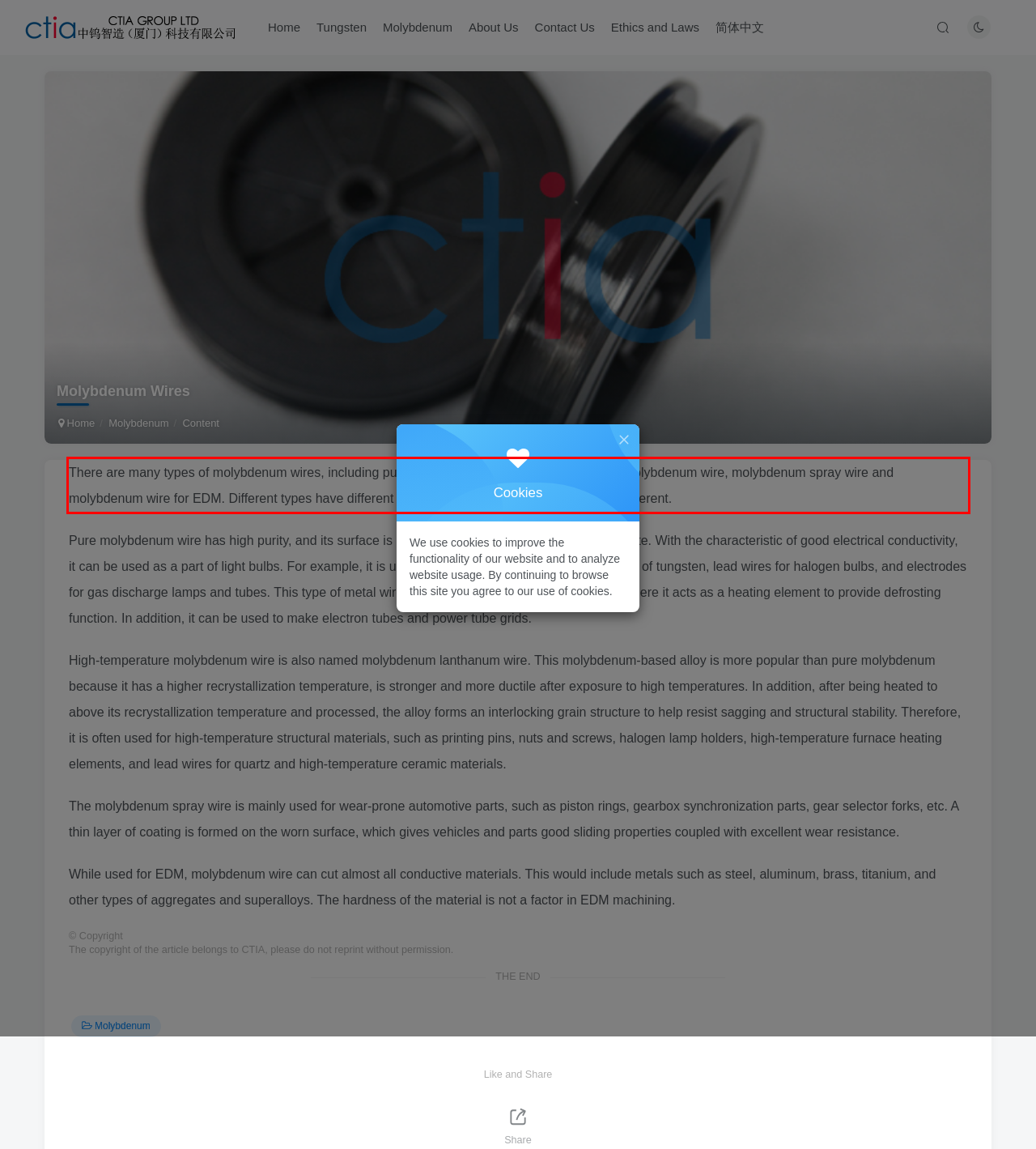Given a screenshot of a webpage with a red bounding box, extract the text content from the UI element inside the red bounding box.

There are many types of molybdenum wires, including pure molybdenum wire, high-temperature molybdenum wire, molybdenum spray wire and molybdenum wire for EDM. Different types have different characteristics, and their uses are also different.